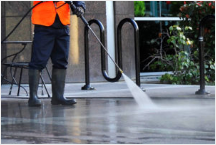Please provide a comprehensive response to the question below by analyzing the image: 
What is visible in the background?

In the background of the image, there are hints of greenery, suggesting the presence of plants or trees, and the outline of a building, which could be a commercial or residential property, indicating that the patio or walkway being cleaned is part of a well-maintained property.